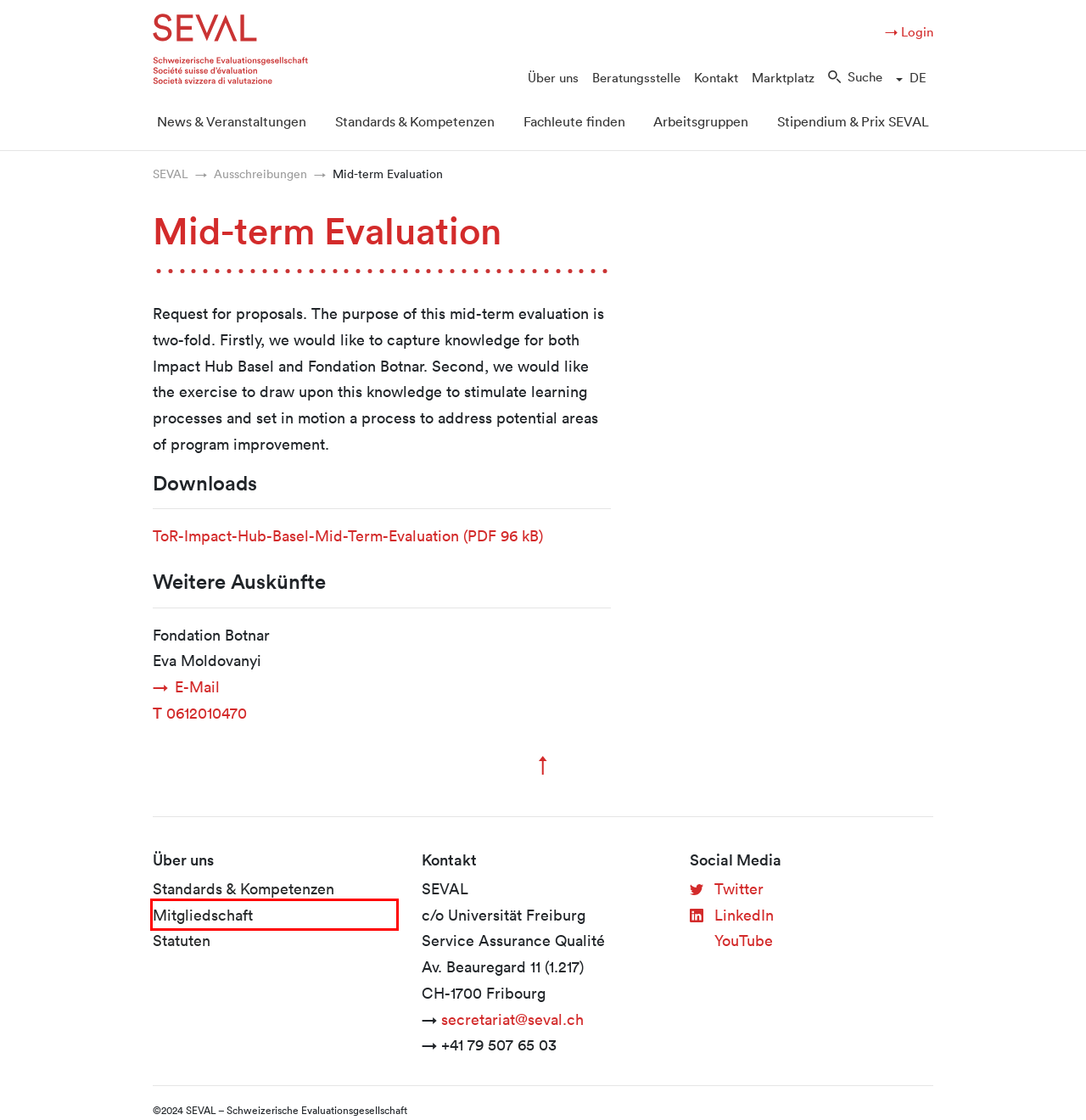Inspect the screenshot of a webpage with a red rectangle bounding box. Identify the webpage description that best corresponds to the new webpage after clicking the element inside the bounding box. Here are the candidates:
A. SEVAL – Schweizerische Evaluationsgesellschaft
B. Mitgliedschaft – SEVAL
C. Beratungsstelle – SEVAL
D. Standards & Kompetenzen – SEVAL
E. Fachleute finden – SEVAL
F. Über uns – SEVAL
G. News & Veranstaltungen – SEVAL
H. Anmelden ‹ SEVAL — WordPress

B